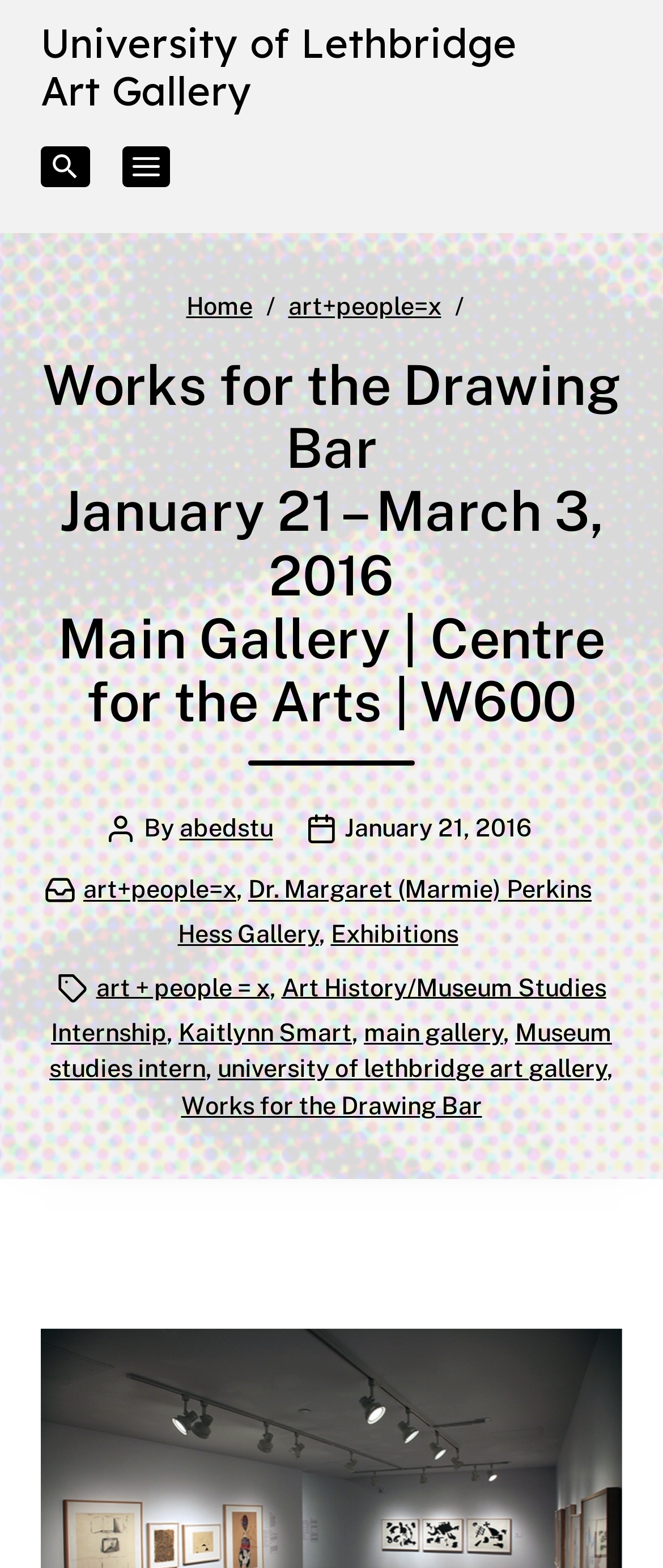Can you determine the bounding box coordinates of the area that needs to be clicked to fulfill the following instruction: "Learn about Works for the Drawing Bar"?

[0.273, 0.695, 0.727, 0.714]